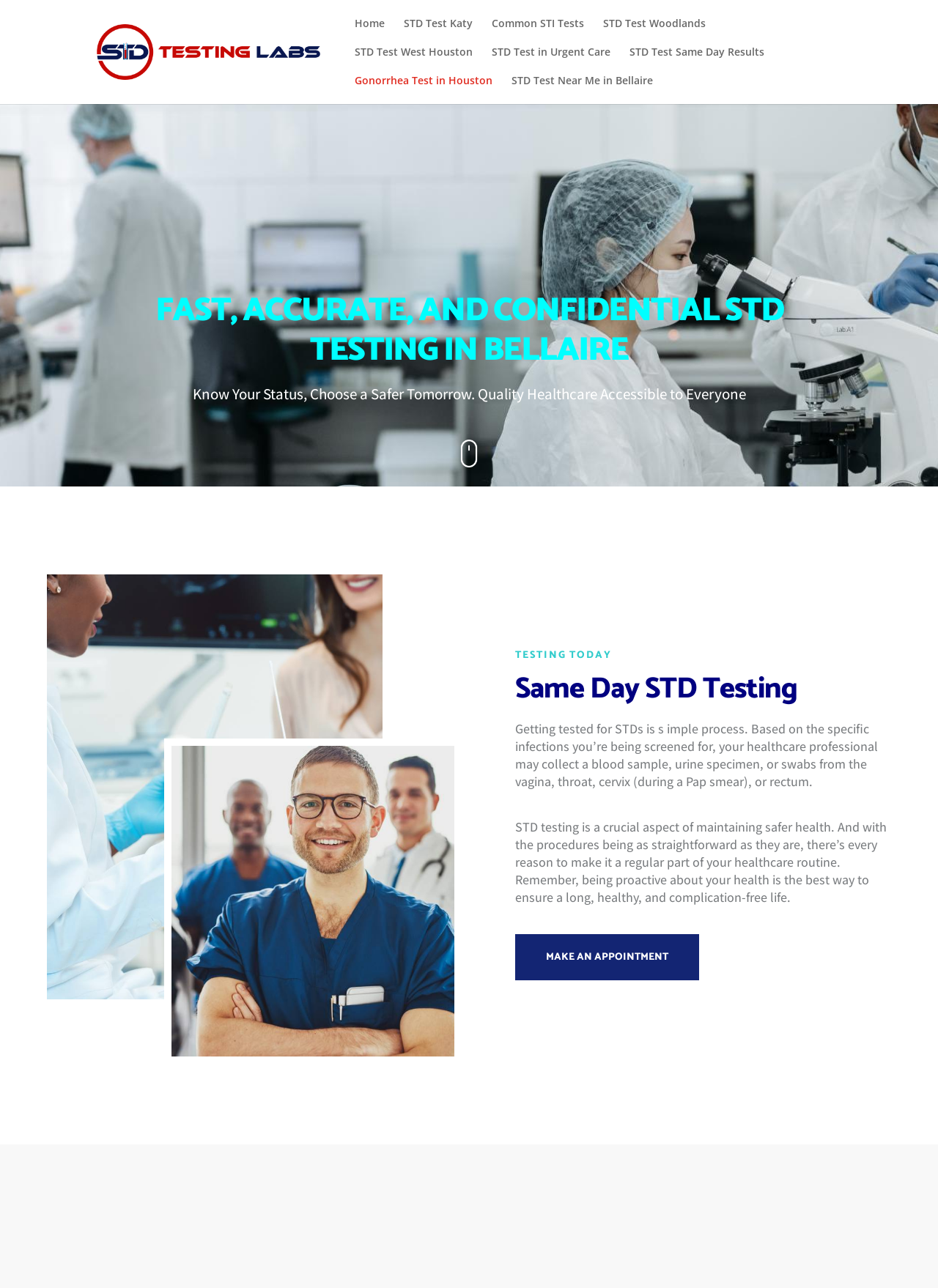What is the tone of the webpage?
Please elaborate on the answer to the question with detailed information.

The tone of the webpage appears to be professional and informative, as evident from the use of formal language and the presence of detailed information about STD testing. The headings and subheadings are also written in a clear and concise manner, suggesting a professional tone.